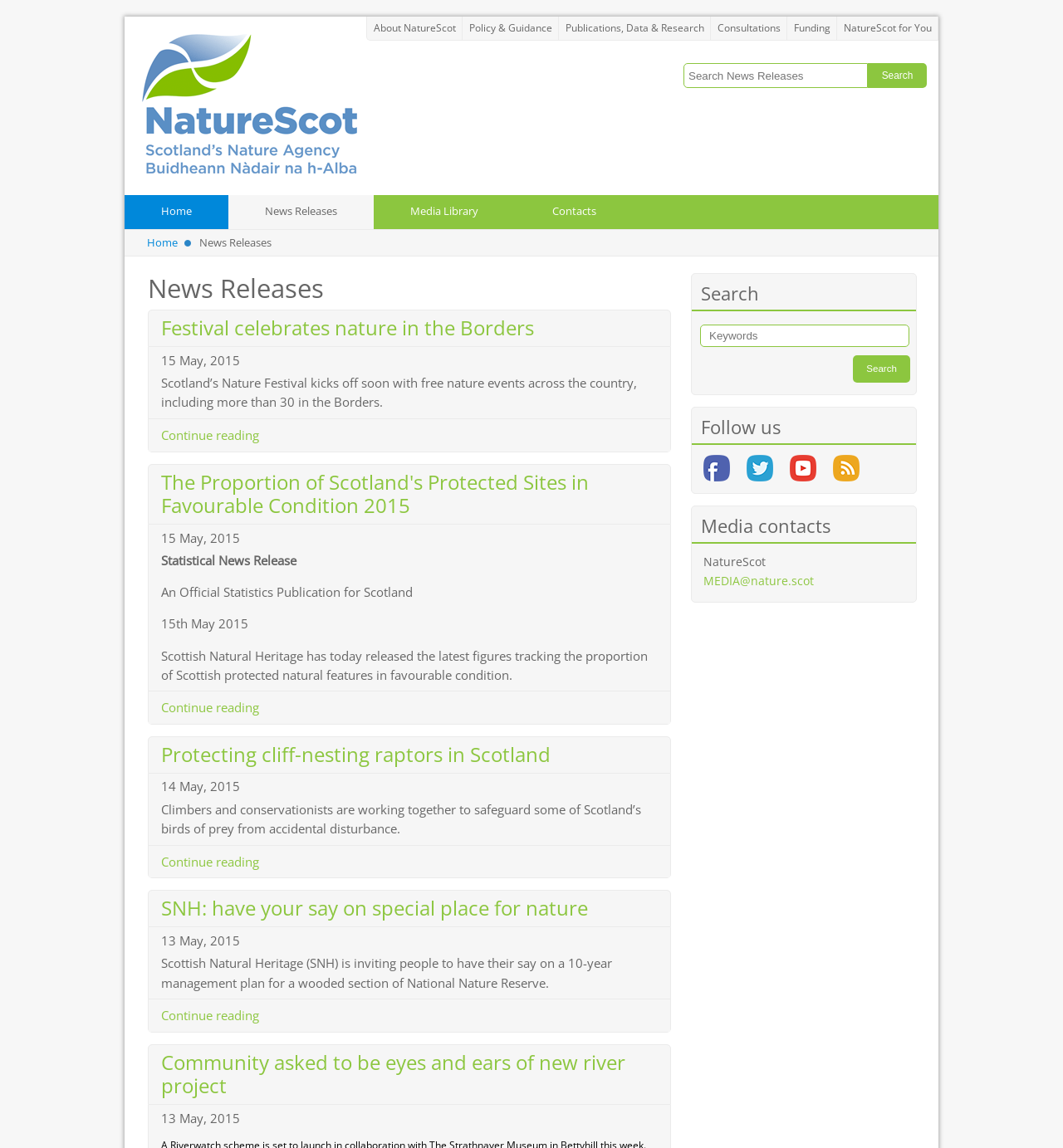Please locate the bounding box coordinates of the region I need to click to follow this instruction: "Read about Festival celebrates nature in the Borders".

[0.152, 0.274, 0.502, 0.297]